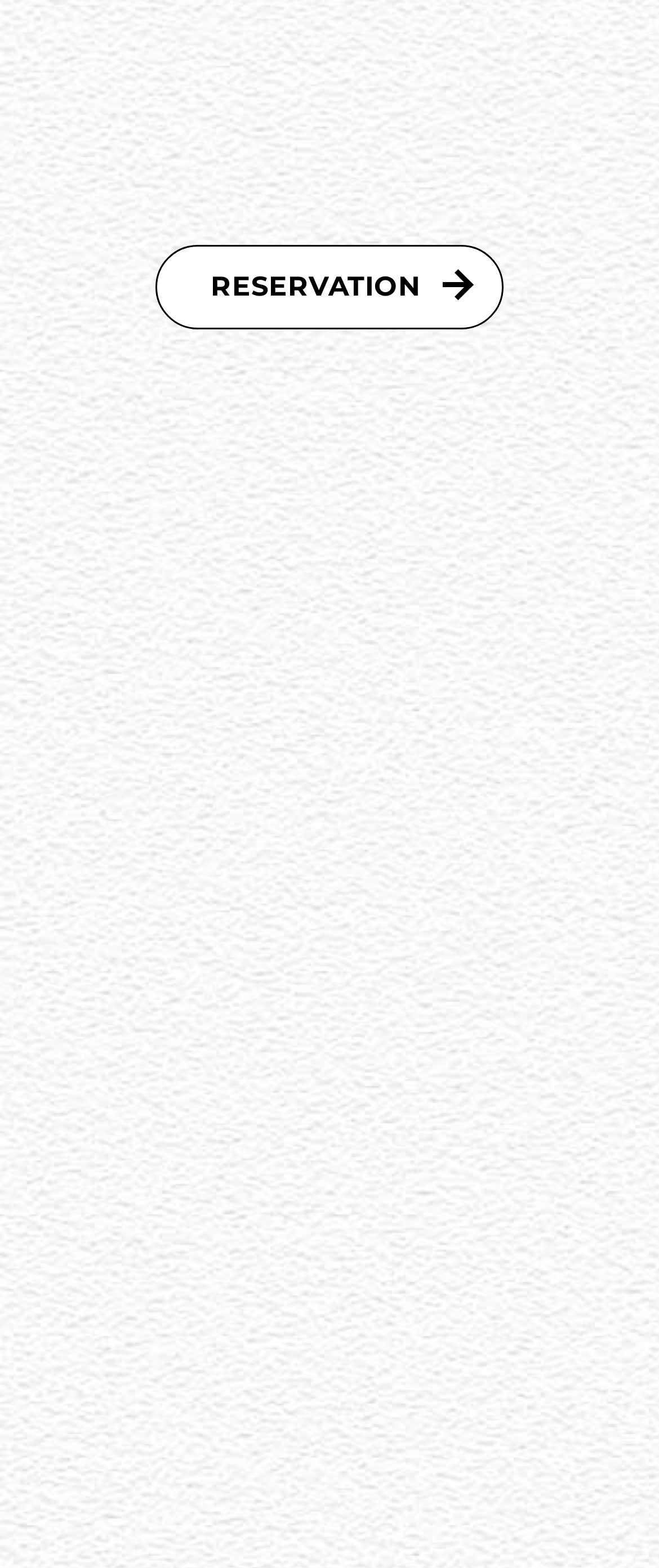What is the text in the first table cell?
Provide a thorough and detailed answer to the question.

The webpage has a table with two cells in the first row. The first cell contains the text 'Cancellation Fee'.